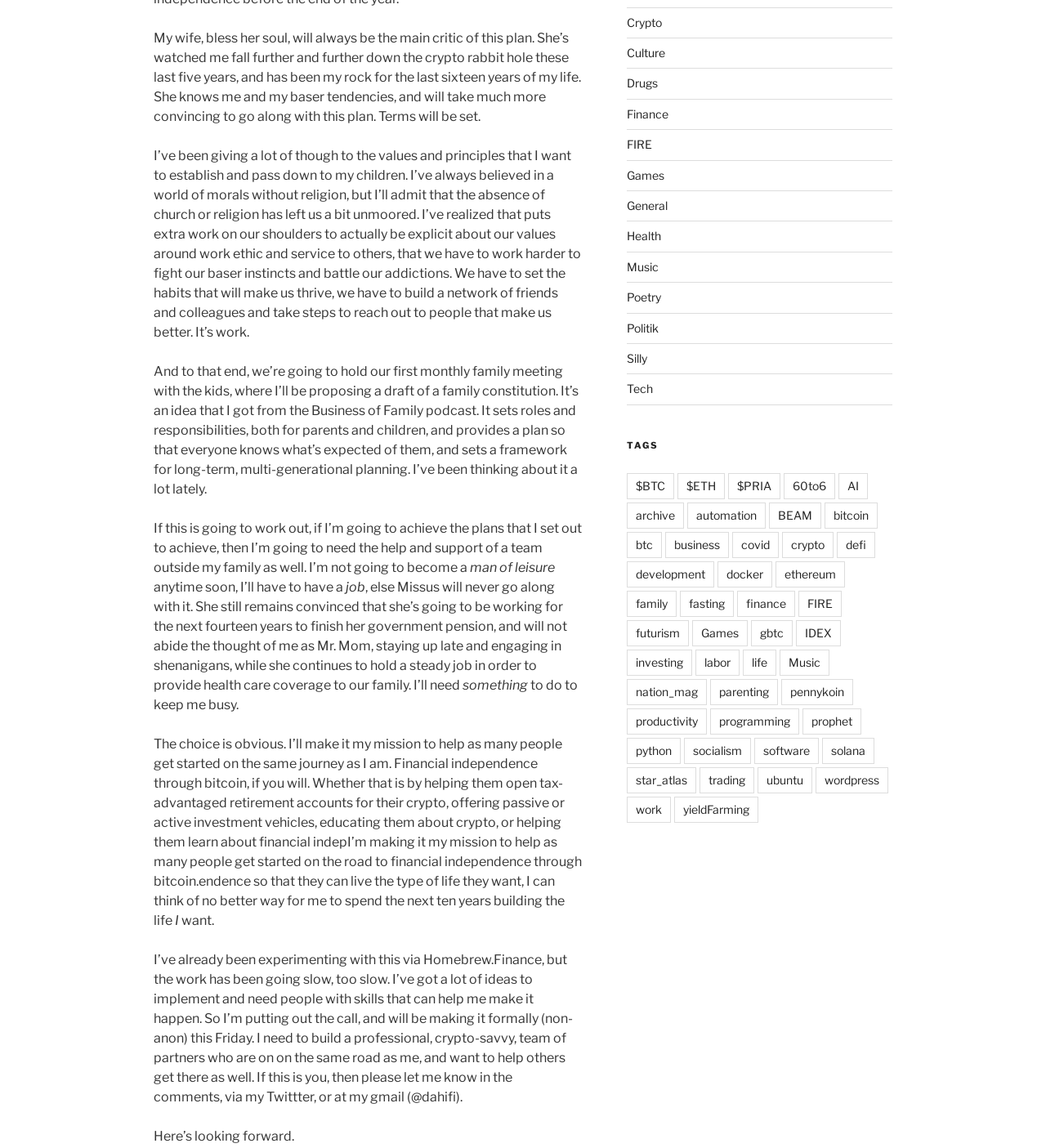Could you find the bounding box coordinates of the clickable area to complete this instruction: "Click on the 'Crypto' link"?

[0.599, 0.013, 0.632, 0.025]